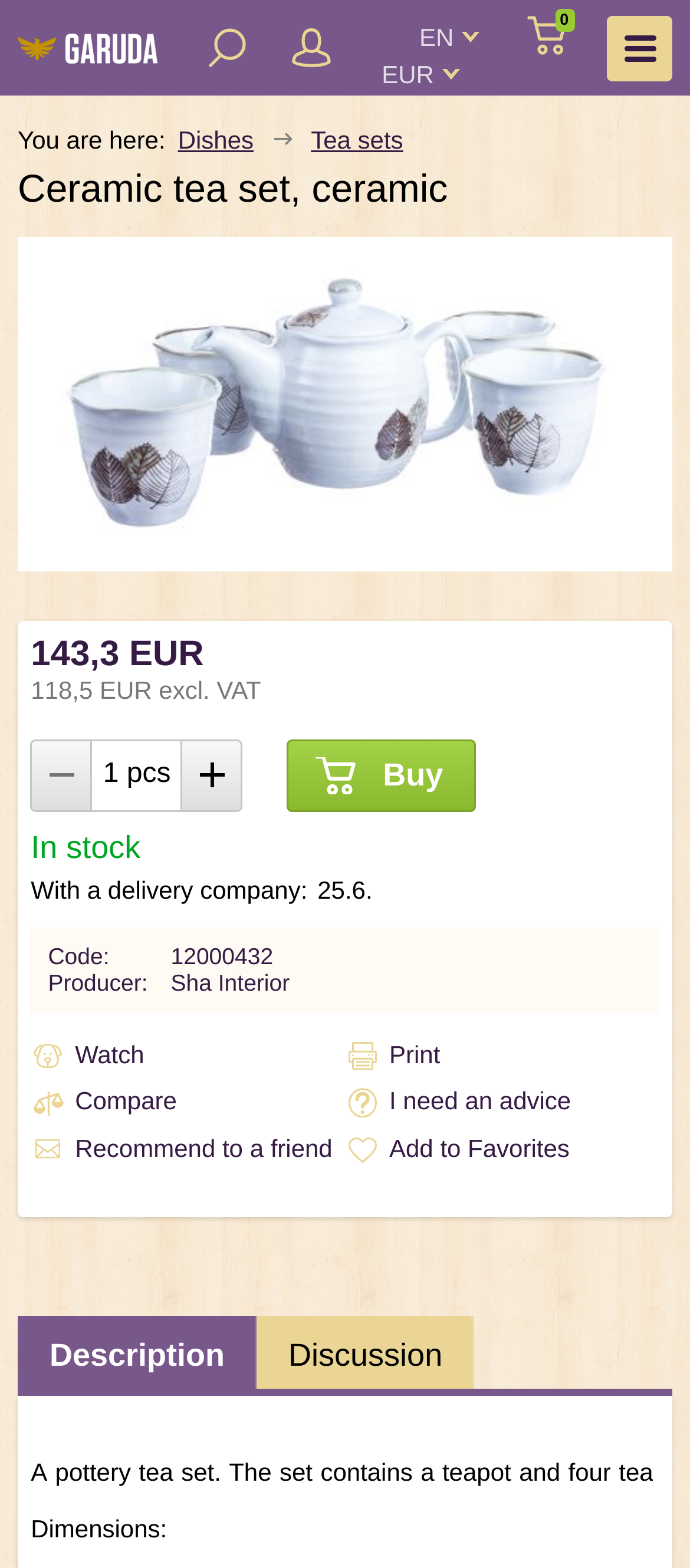Find the bounding box coordinates of the UI element according to this description: "parent_node: EN".

[0.59, 0.013, 0.709, 0.032]